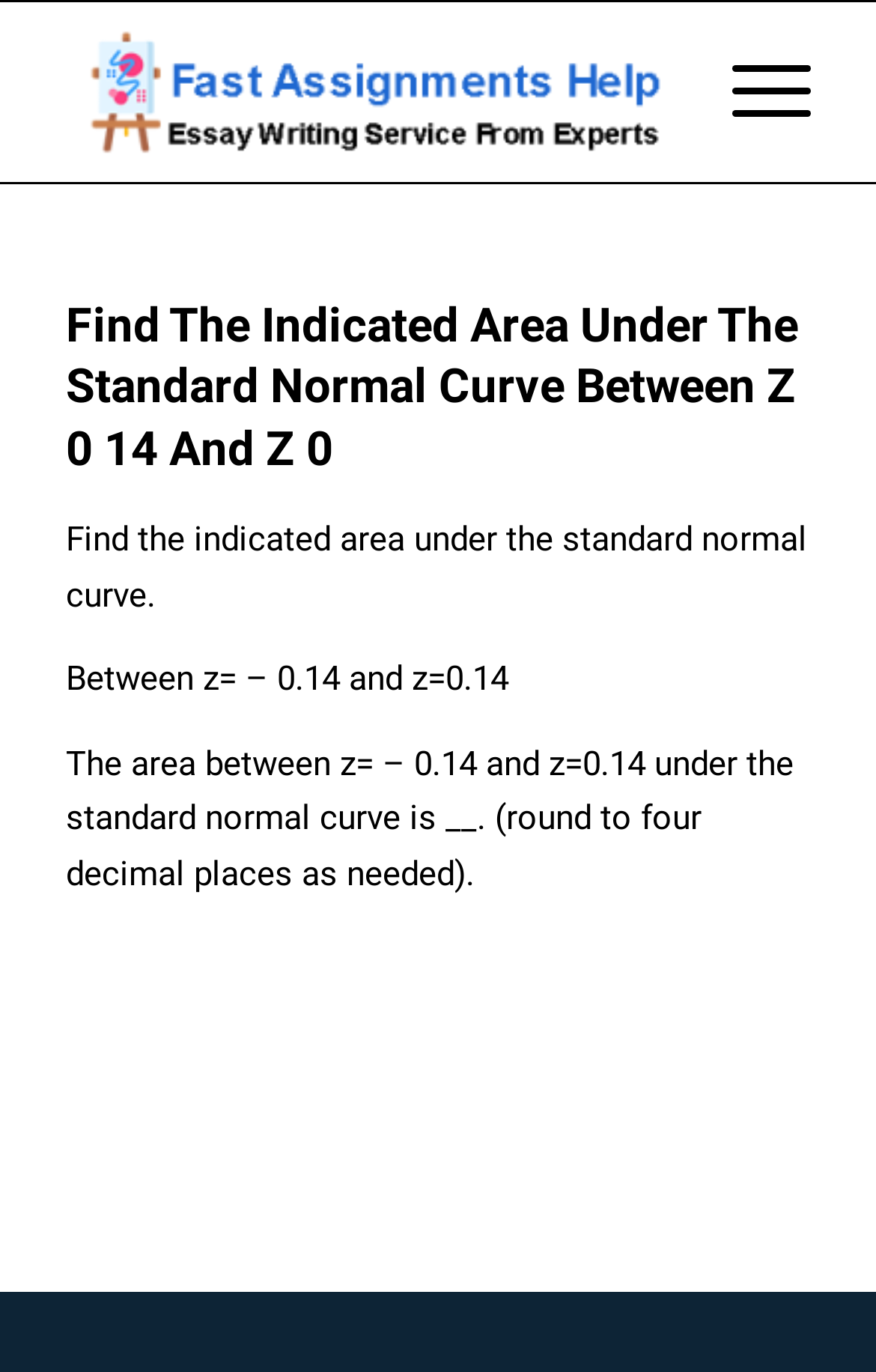Please provide a short answer using a single word or phrase for the question:
What is the purpose of the problem?

To find the area